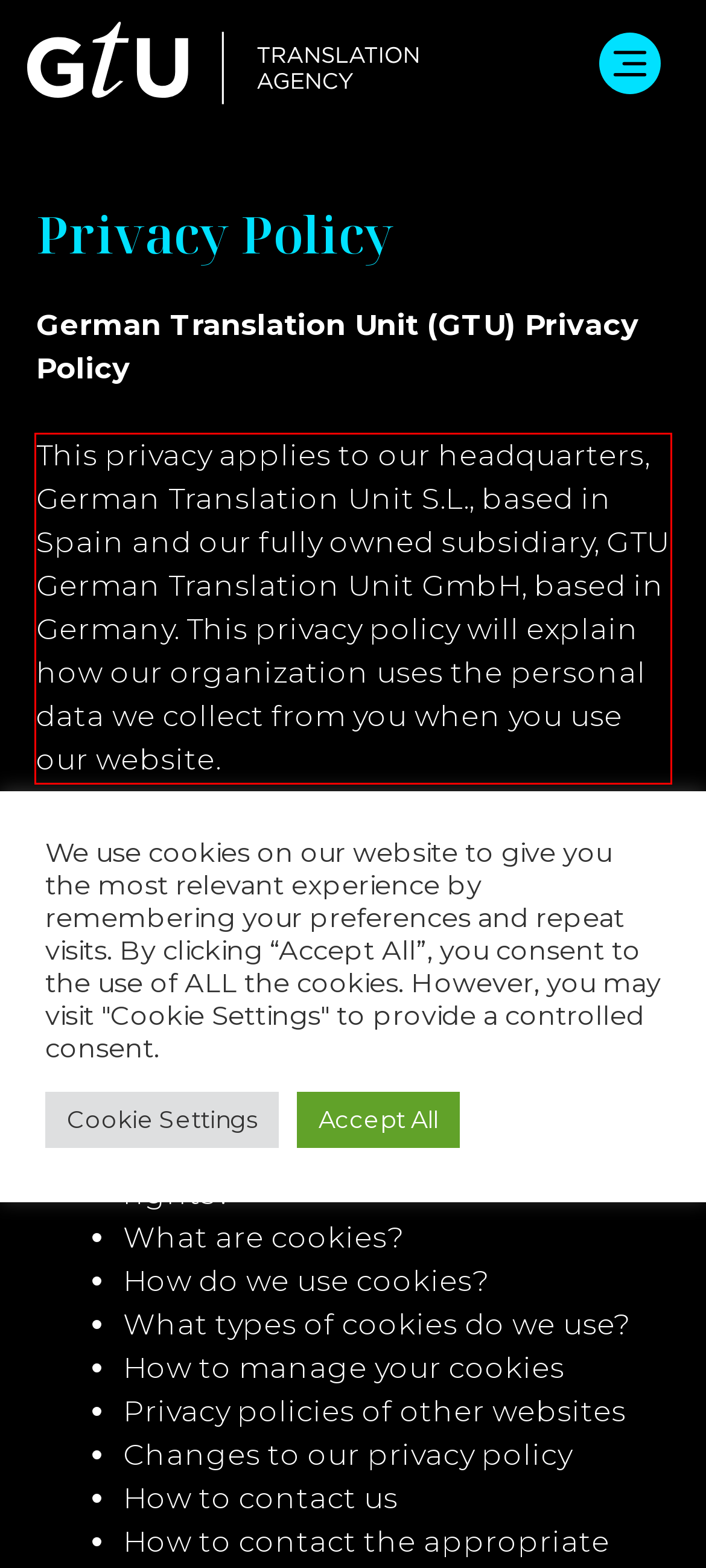Given the screenshot of the webpage, identify the red bounding box, and recognize the text content inside that red bounding box.

This privacy applies to our headquarters, German Translation Unit S.L., based in Spain and our fully owned subsidiary, GTU German Translation Unit GmbH, based in Germany. This privacy policy will explain how our organization uses the personal data we collect from you when you use our website.